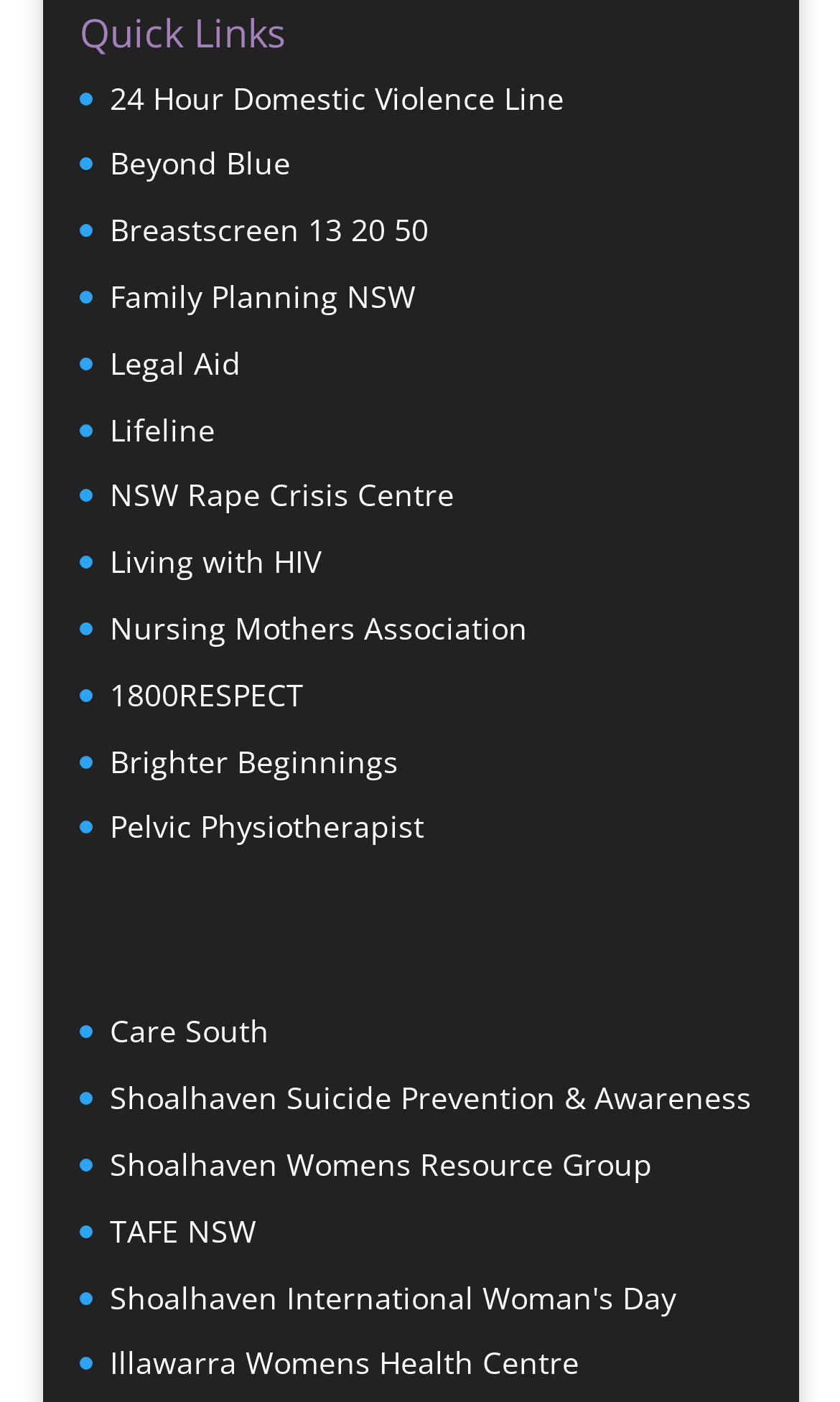Predict the bounding box coordinates of the area that should be clicked to accomplish the following instruction: "view Legal Aid". The bounding box coordinates should consist of four float numbers between 0 and 1, i.e., [left, top, right, bottom].

[0.131, 0.244, 0.287, 0.273]